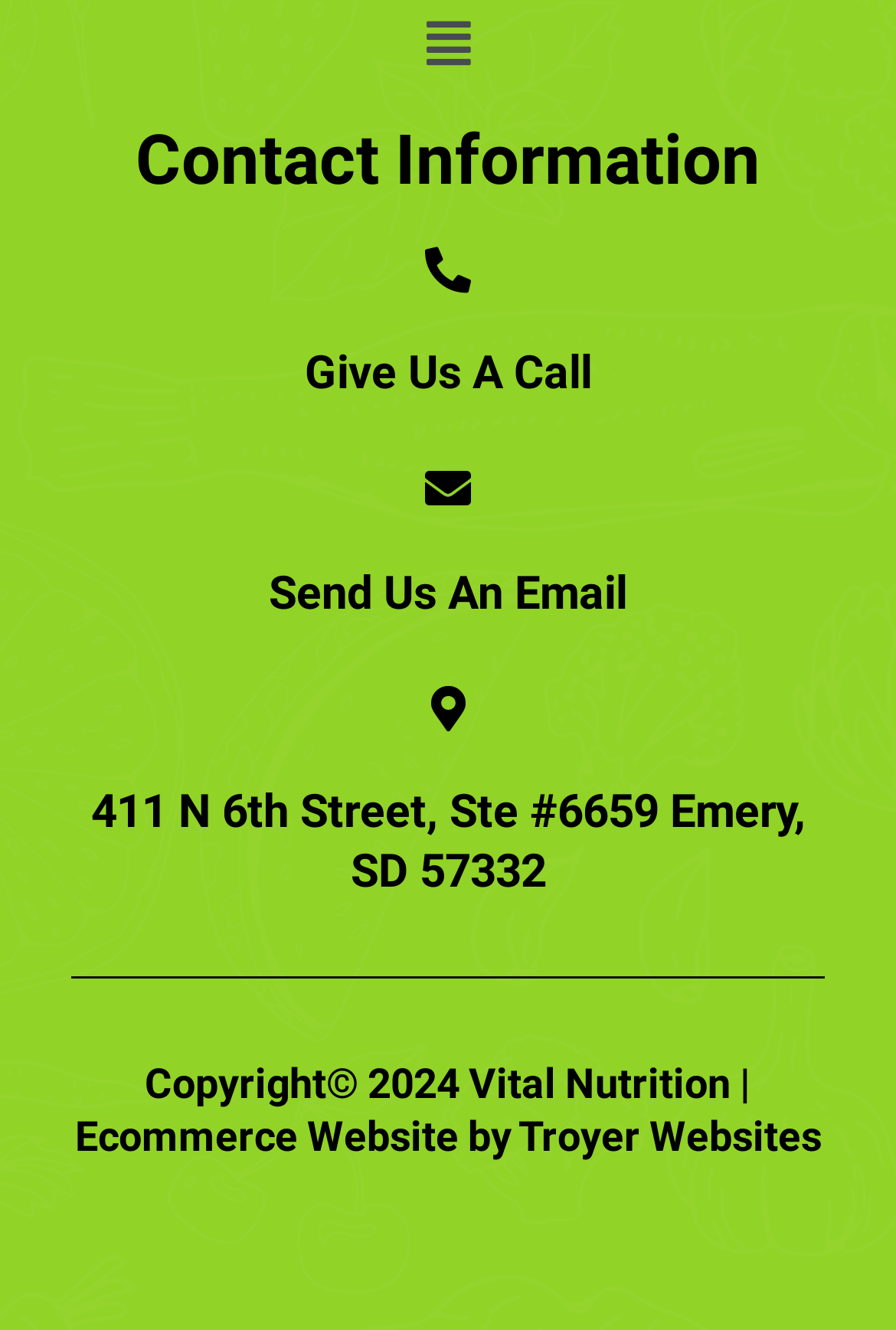What is the copyright year of Vital Nutrition's website?
Look at the image and provide a short answer using one word or a phrase.

2024